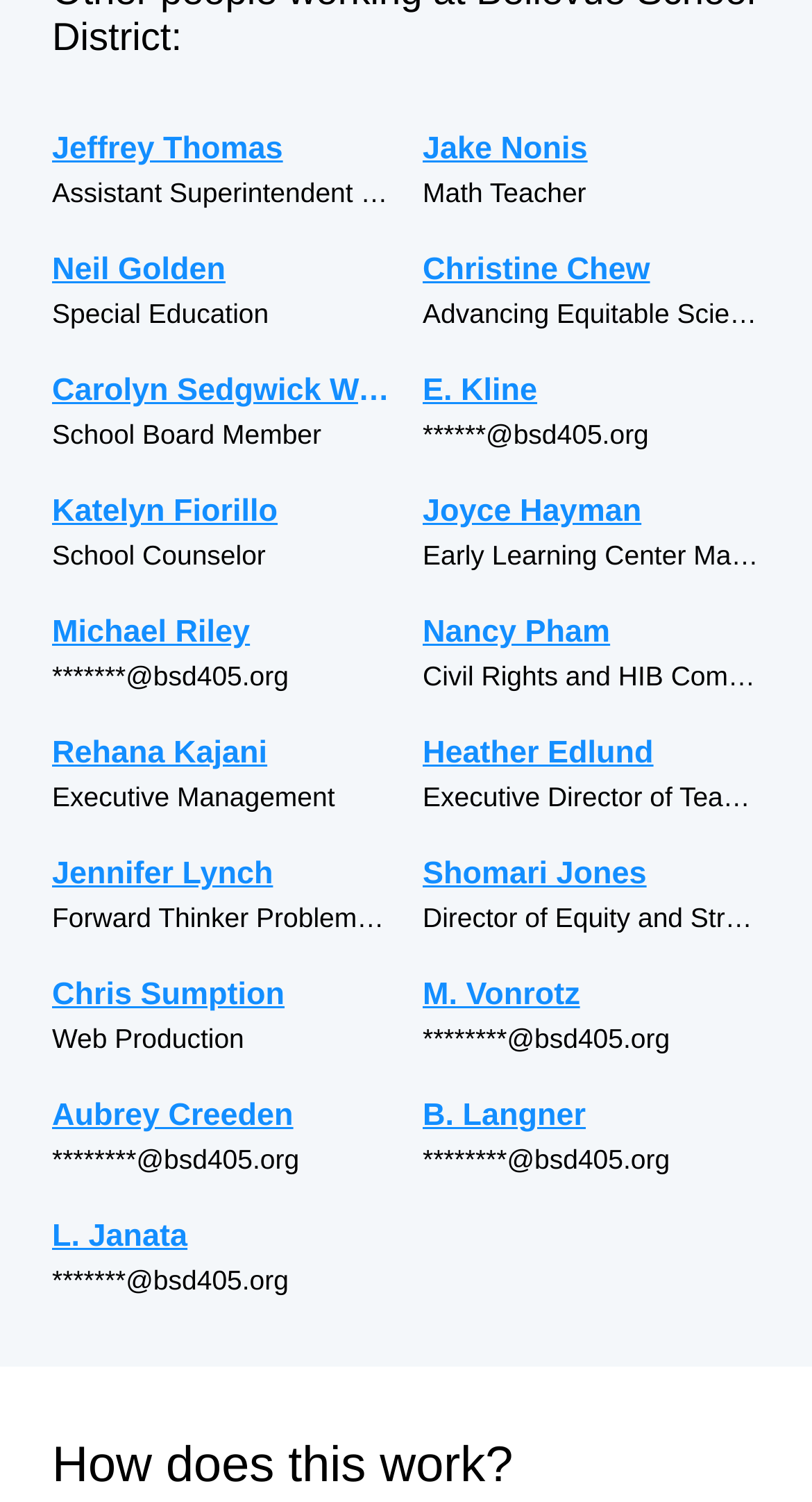Provide a brief response to the question using a single word or phrase: 
How many people are listed on this webpage?

24